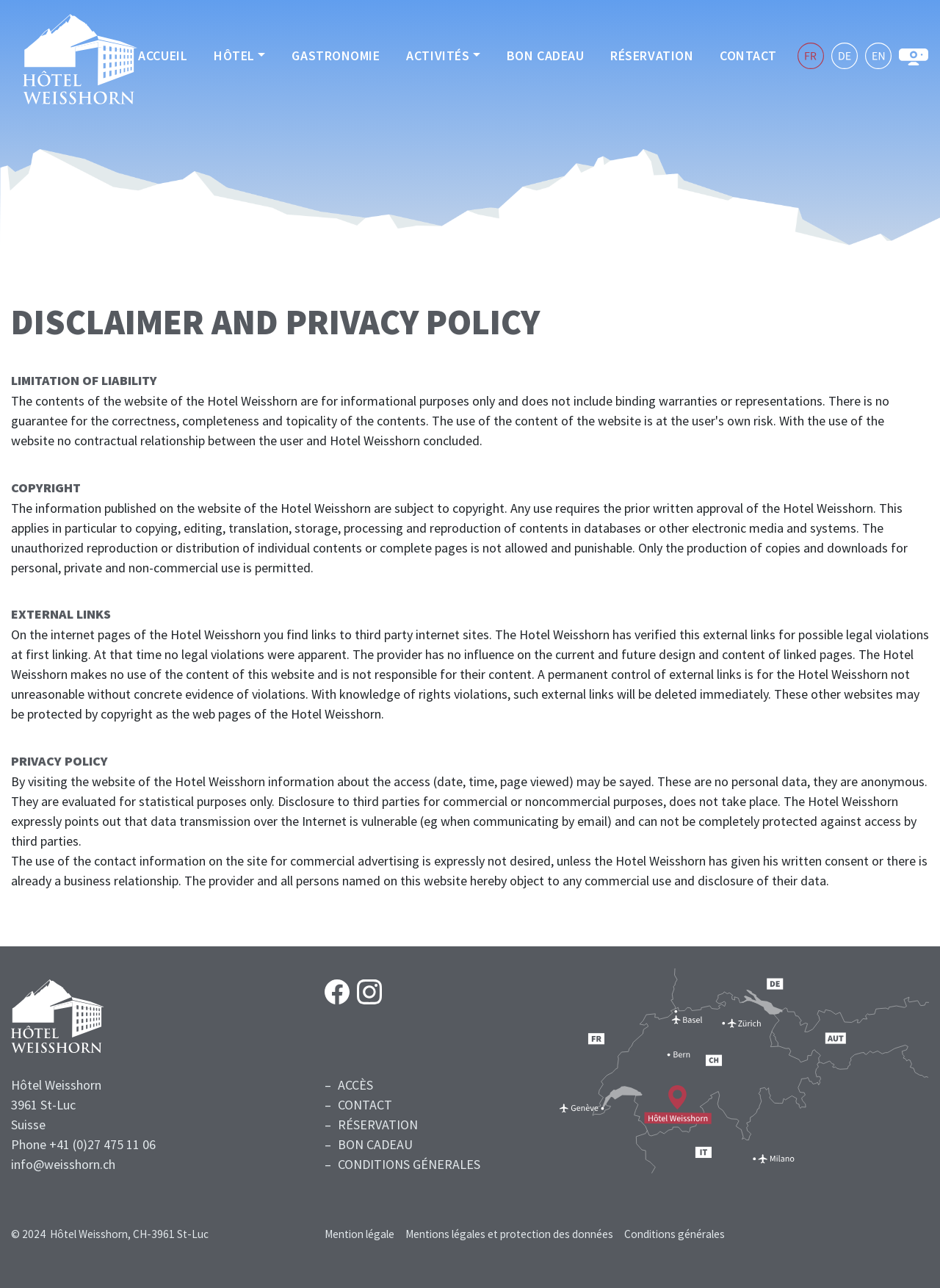Identify the bounding box coordinates of the section to be clicked to complete the task described by the following instruction: "Check out the 'BLOG' section". The coordinates should be four float numbers between 0 and 1, formatted as [left, top, right, bottom].

None